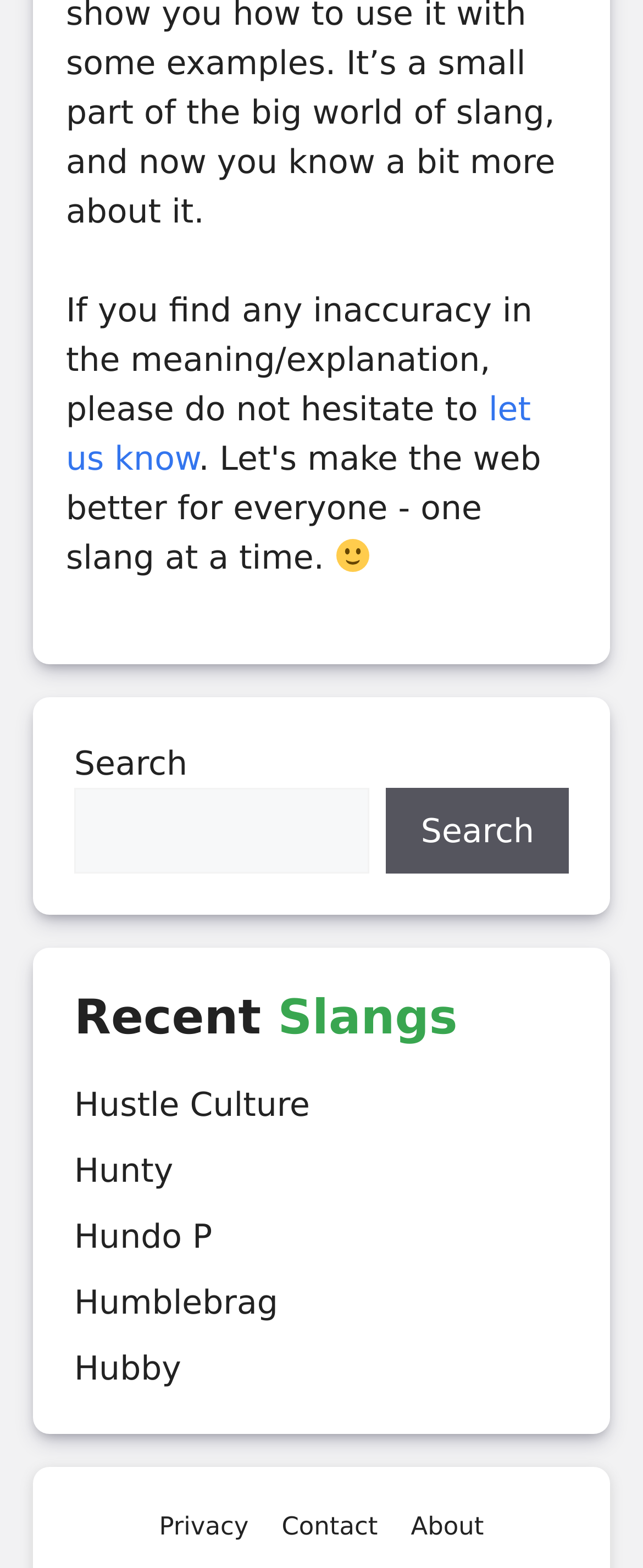Find the bounding box coordinates of the element to click in order to complete this instruction: "go to About page". The bounding box coordinates must be four float numbers between 0 and 1, denoted as [left, top, right, bottom].

[0.639, 0.964, 0.753, 0.982]